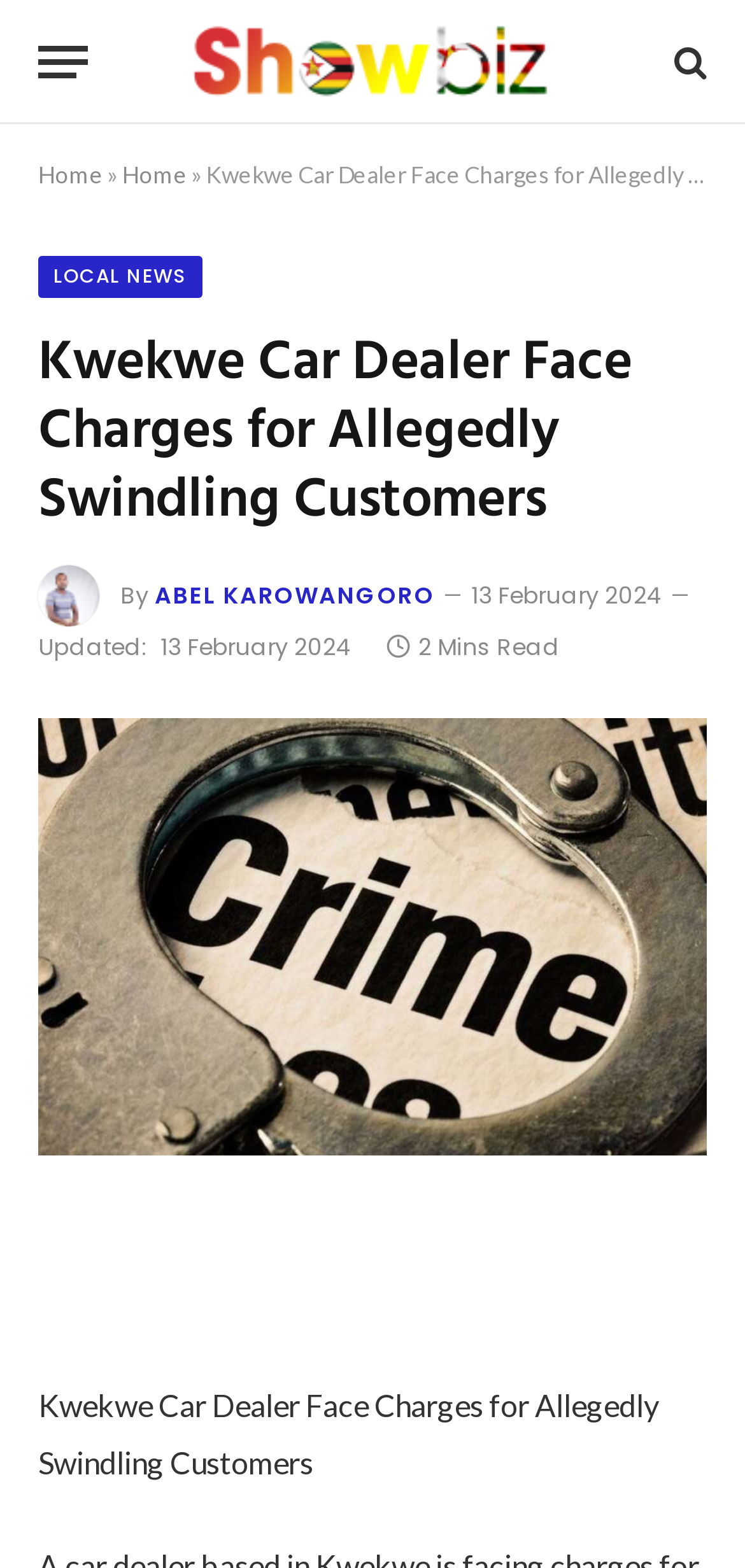Please specify the bounding box coordinates for the clickable region that will help you carry out the instruction: "Click on the 'All Recipes' link".

None